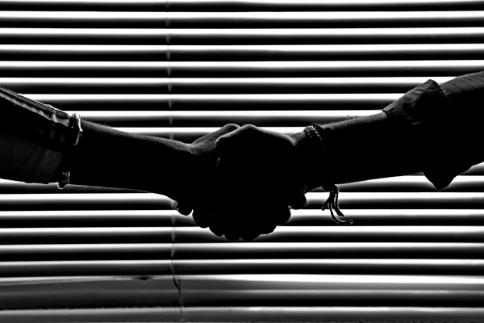Describe every important feature and element in the image comprehensively.

The image captures a meaningful moment of collaboration, featuring two hands engaged in a handshake against a backdrop of horizontal blinds that cast soft shadows. This simple yet powerful gesture symbolizes unity and partnership, reflecting the principles of the North American Advanced Work Packaging (AWP) Community of Practice. This community consists of individuals dedicated to enhancing safety and efficiency in construction projects. The handshake represents the shared values of collaboration, knowledge sharing, and the commitment to advancing construction practices, which are at the core of the community's vision and mission. The monochromatic tone of the image adds a touch of seriousness and focus to the theme of cooperation and mutual understanding within this growing, global network.